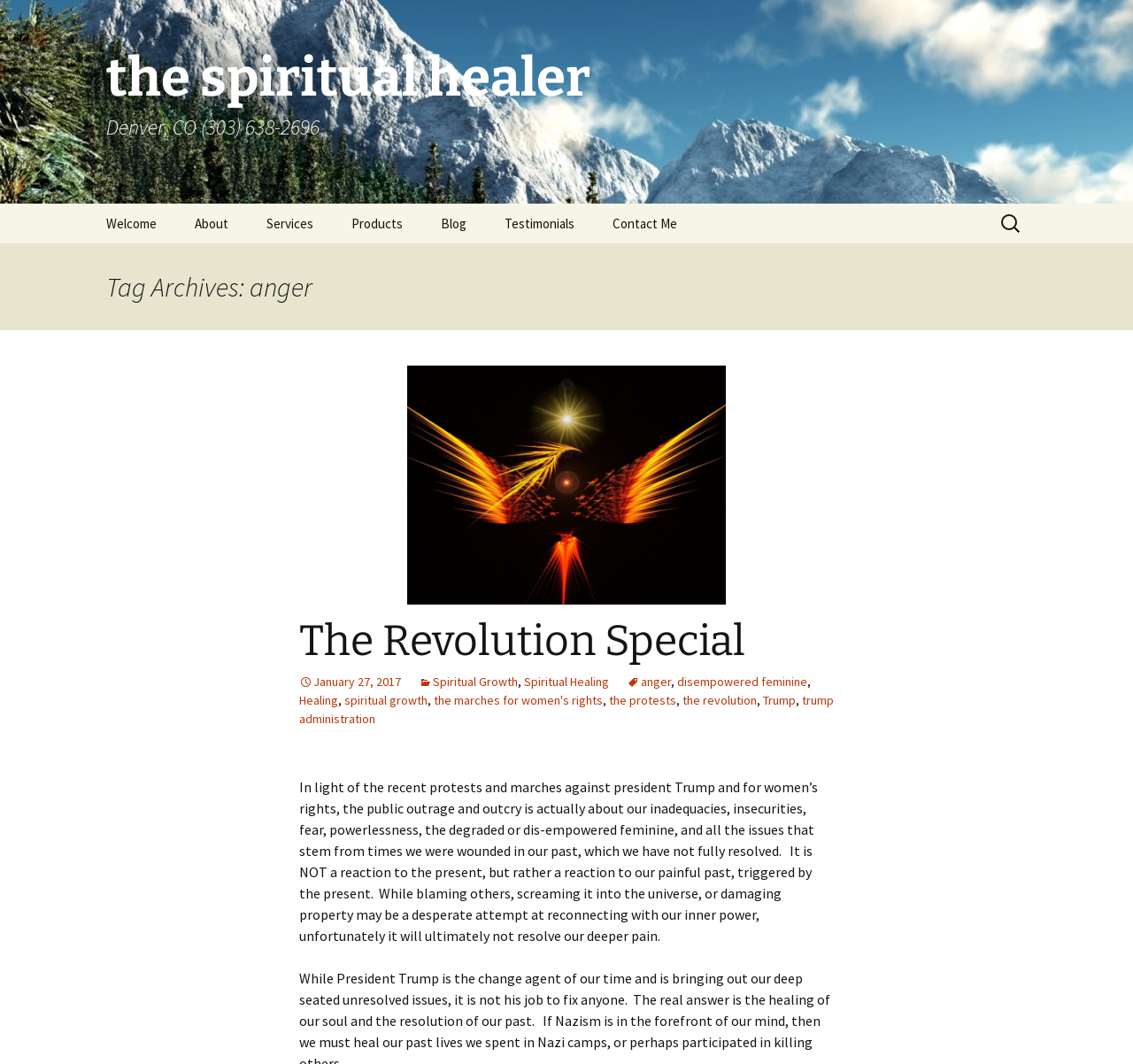How many links are there in the main navigation menu?
Can you offer a detailed and complete answer to this question?

The main navigation menu can be found at the top of the webpage, and it contains links to 'Welcome', 'About', 'Services', 'Products', 'Blog', 'Testimonials', and 'Contact Me'. There are 7 links in total.